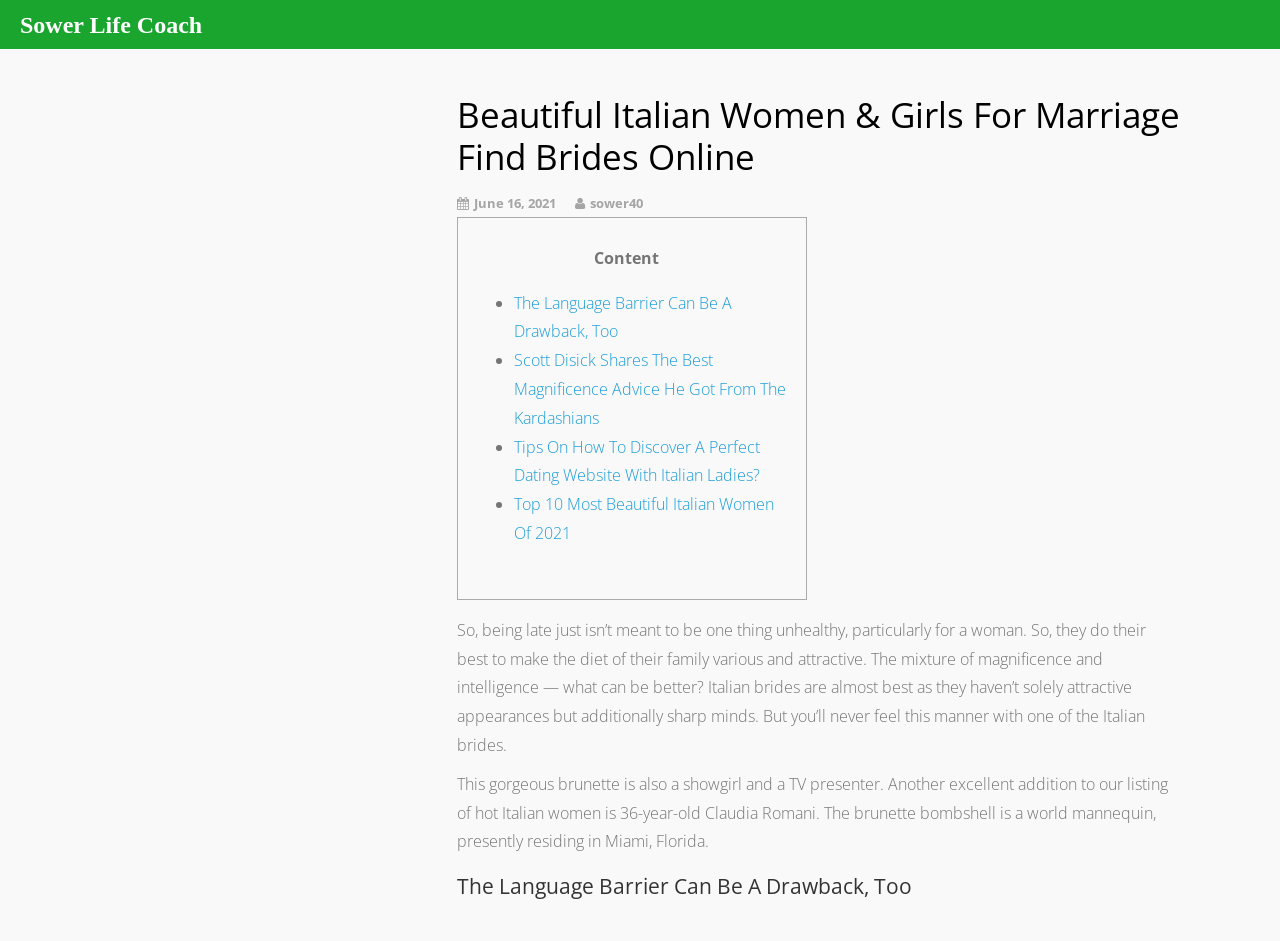What is the tone of the webpage content?
From the screenshot, provide a brief answer in one word or phrase.

Informative and friendly